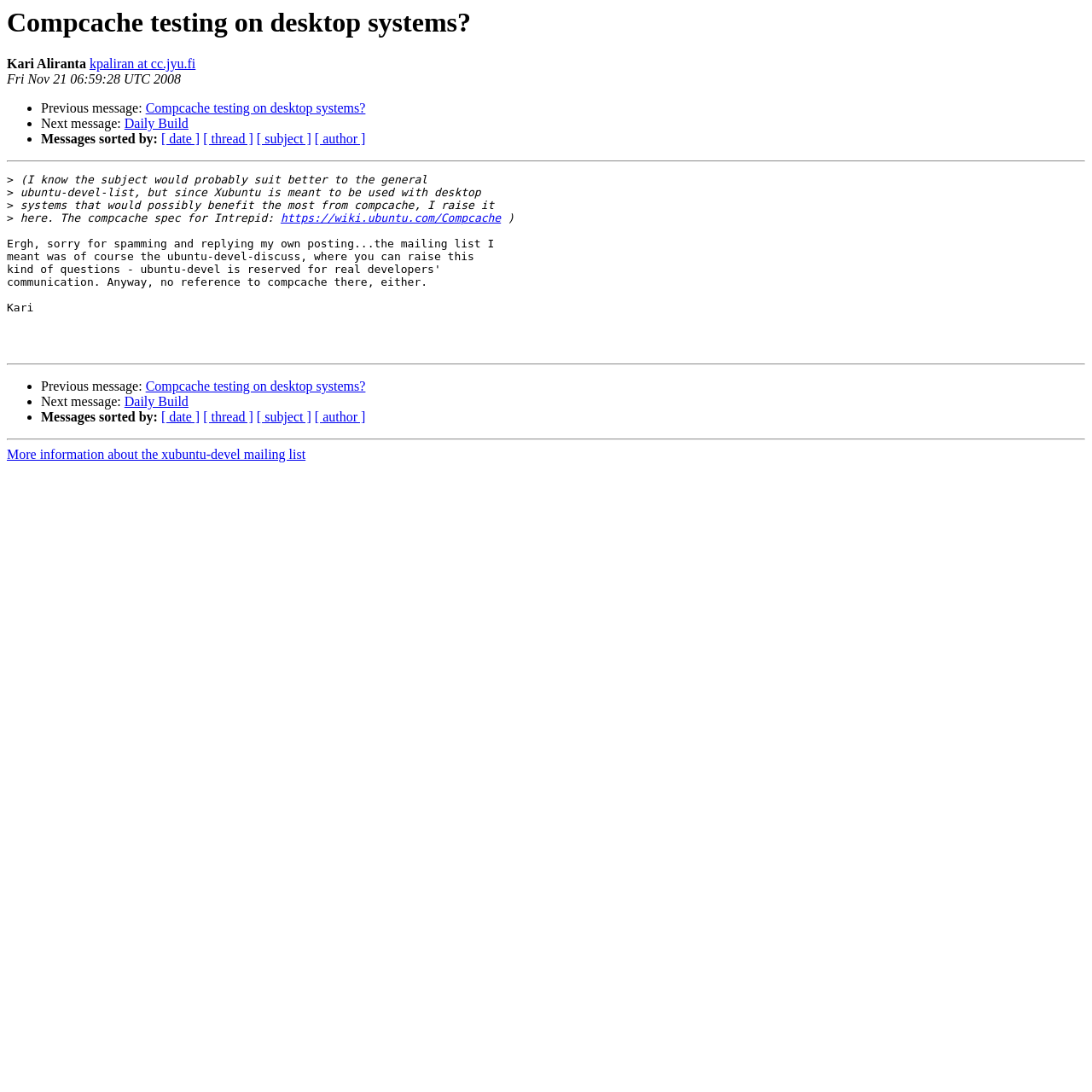Please identify the bounding box coordinates of the area that needs to be clicked to fulfill the following instruction: "Sort messages by date."

[0.148, 0.121, 0.183, 0.134]